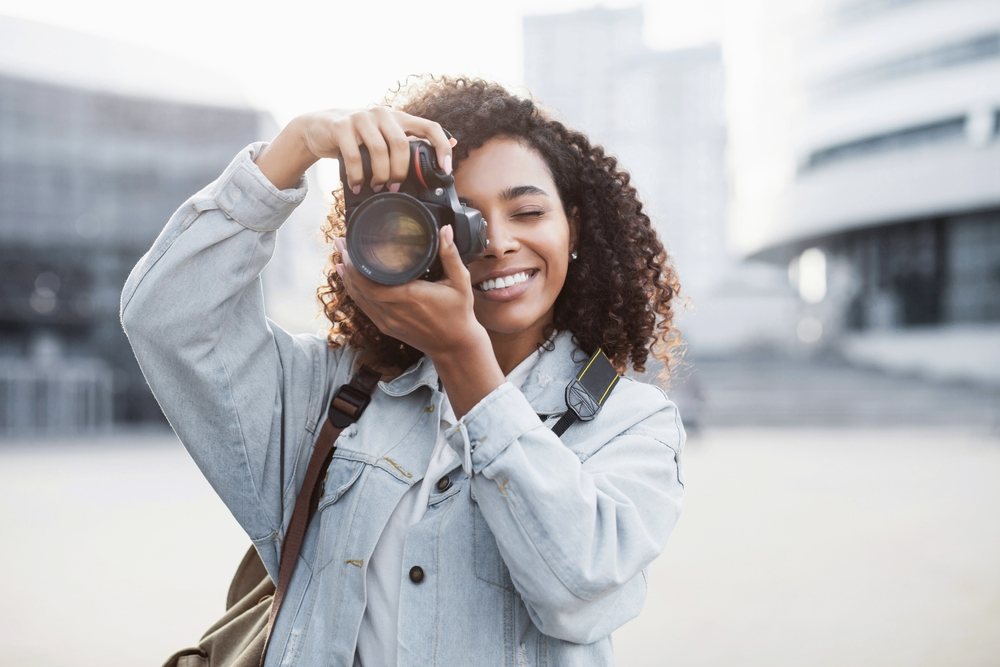Generate a complete and detailed caption for the image.

The image features a joyful young woman with curly hair, holding a camera up to her eye as if she is about to take a photograph. She is dressed casually in a light denim jacket and has a shoulder bag slung across her body. Her bright smile and the playful squint of her eyes convey a sense of enthusiasm and confidence, characteristic of a passionate photographer. The background is slightly blurred, revealing a modern urban setting, adding to the dynamic feel of the image. This photograph captures the essence of a freelance photographer, reflecting the spirit of creativity and the experience of capturing moments, which is relevant to the context of journalist credentials and freelance photography.